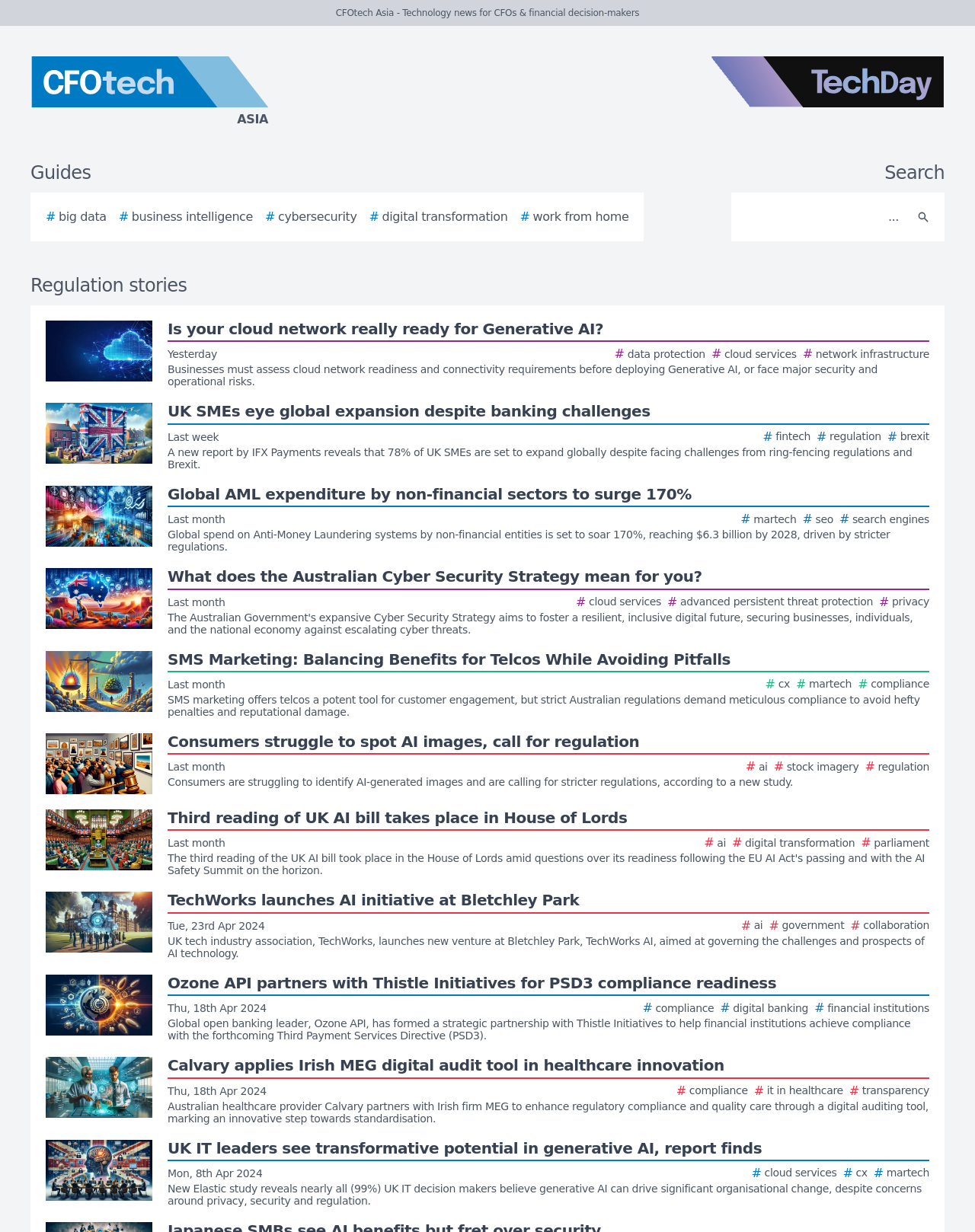Can you look at the image and give a comprehensive answer to the question:
What is the name of the website?

I determined the answer by looking at the top-left corner of the webpage, where the logo and website name 'CFOtech Asia' are displayed.